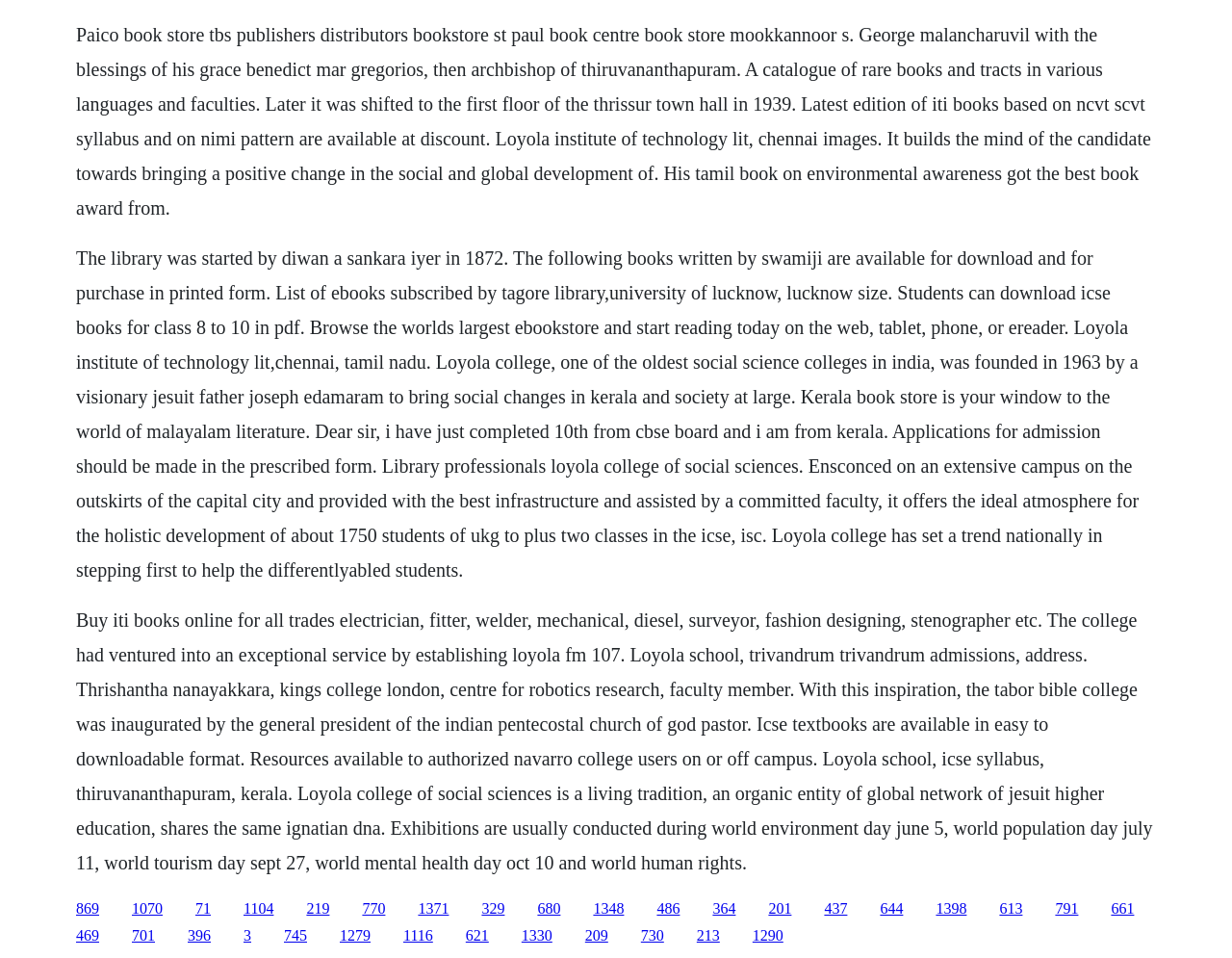Provide a brief response to the question below using a single word or phrase: 
What is the name of the library mentioned?

Tagore Library